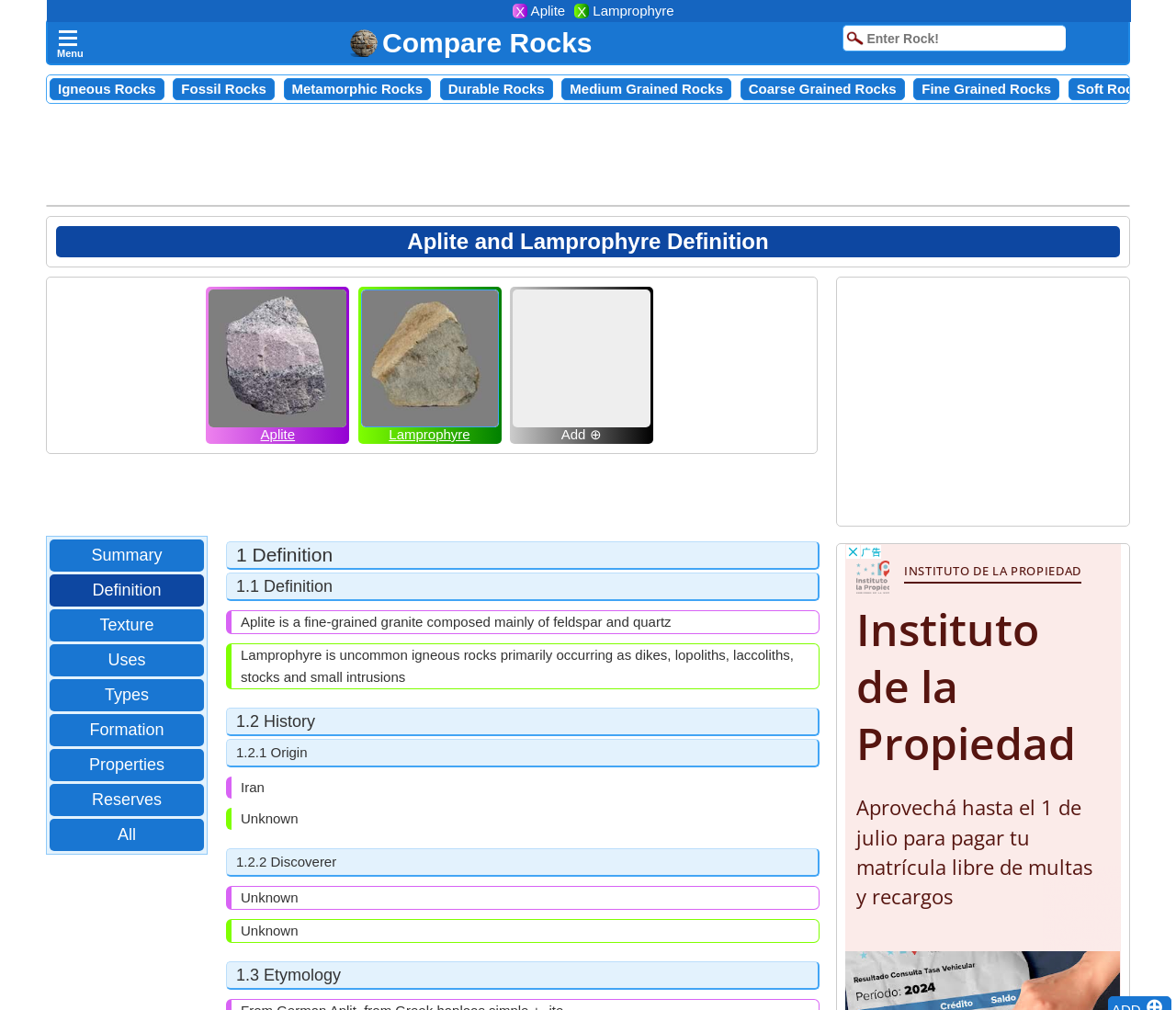Locate the bounding box coordinates of the element to click to perform the following action: 'Click the Compare Rocks link'. The coordinates should be given as four float values between 0 and 1, in the form of [left, top, right, bottom].

[0.298, 0.029, 0.504, 0.056]